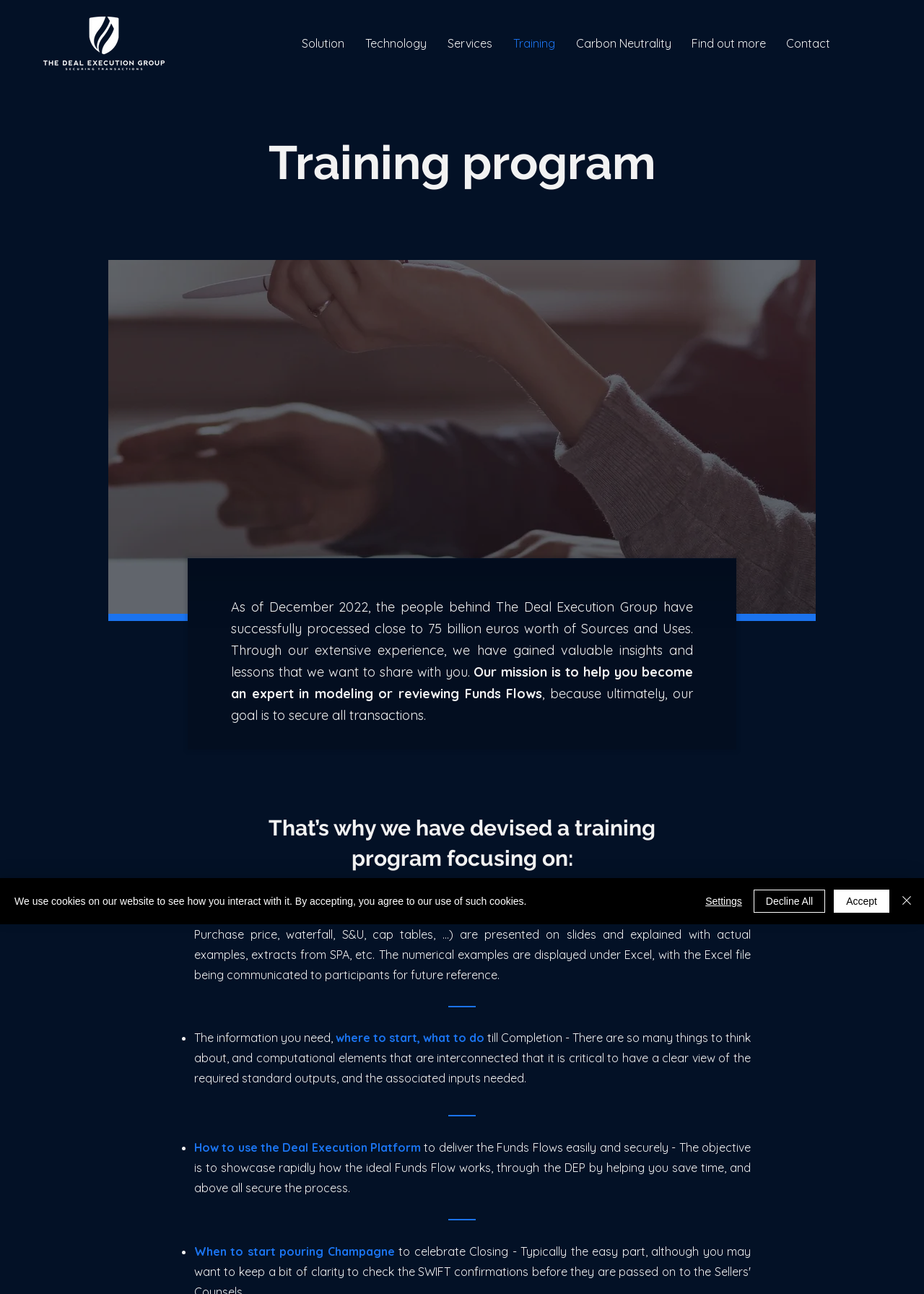Please identify the bounding box coordinates for the region that you need to click to follow this instruction: "Click the 'Logo The Deal Execution Group' link".

[0.042, 0.003, 0.183, 0.064]